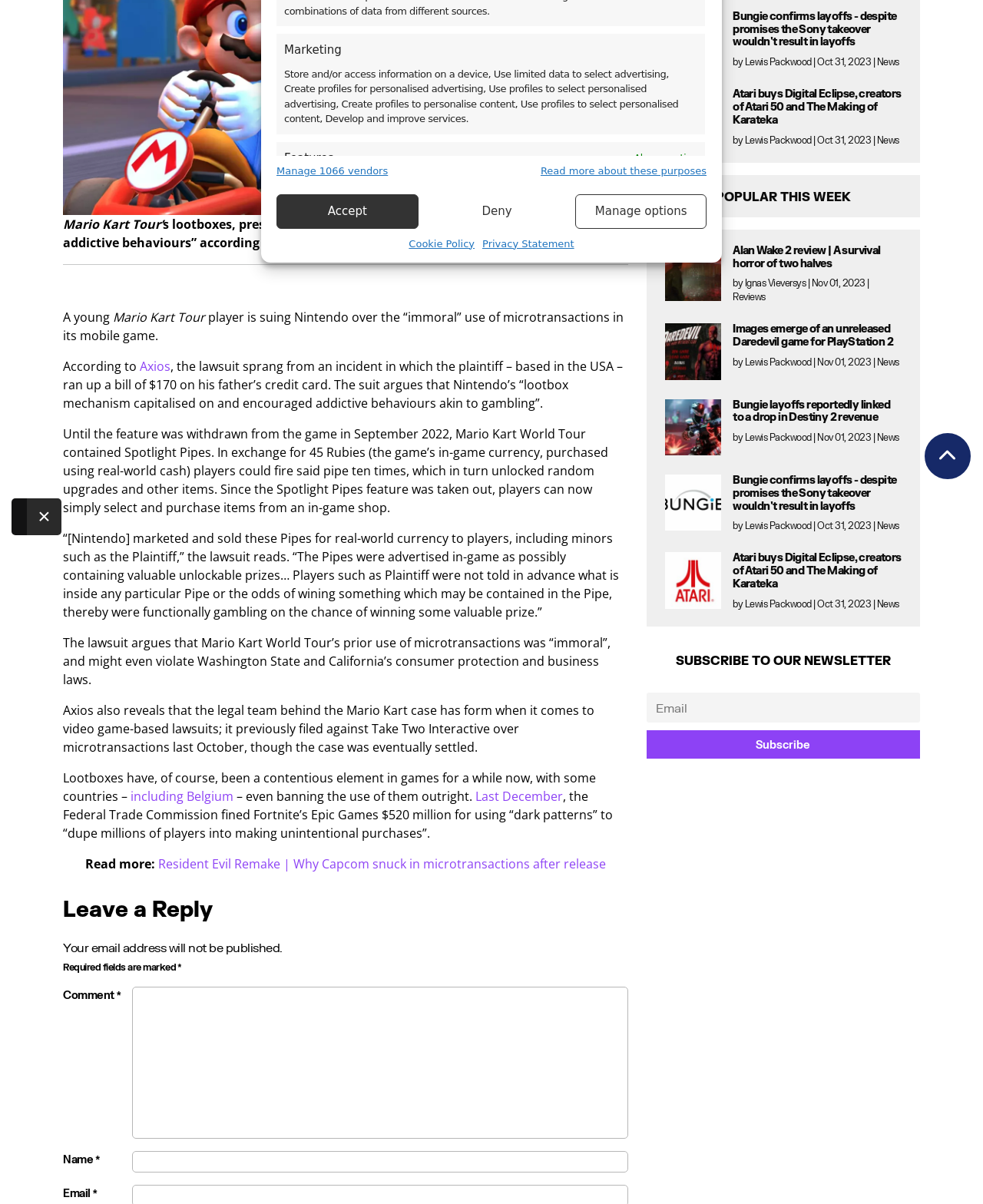Bounding box coordinates should be provided in the format (top-left x, top-left y, bottom-right x, bottom-right y) with all values between 0 and 1. Identify the bounding box for this UI element: Cookie Policy

[0.416, 0.196, 0.483, 0.209]